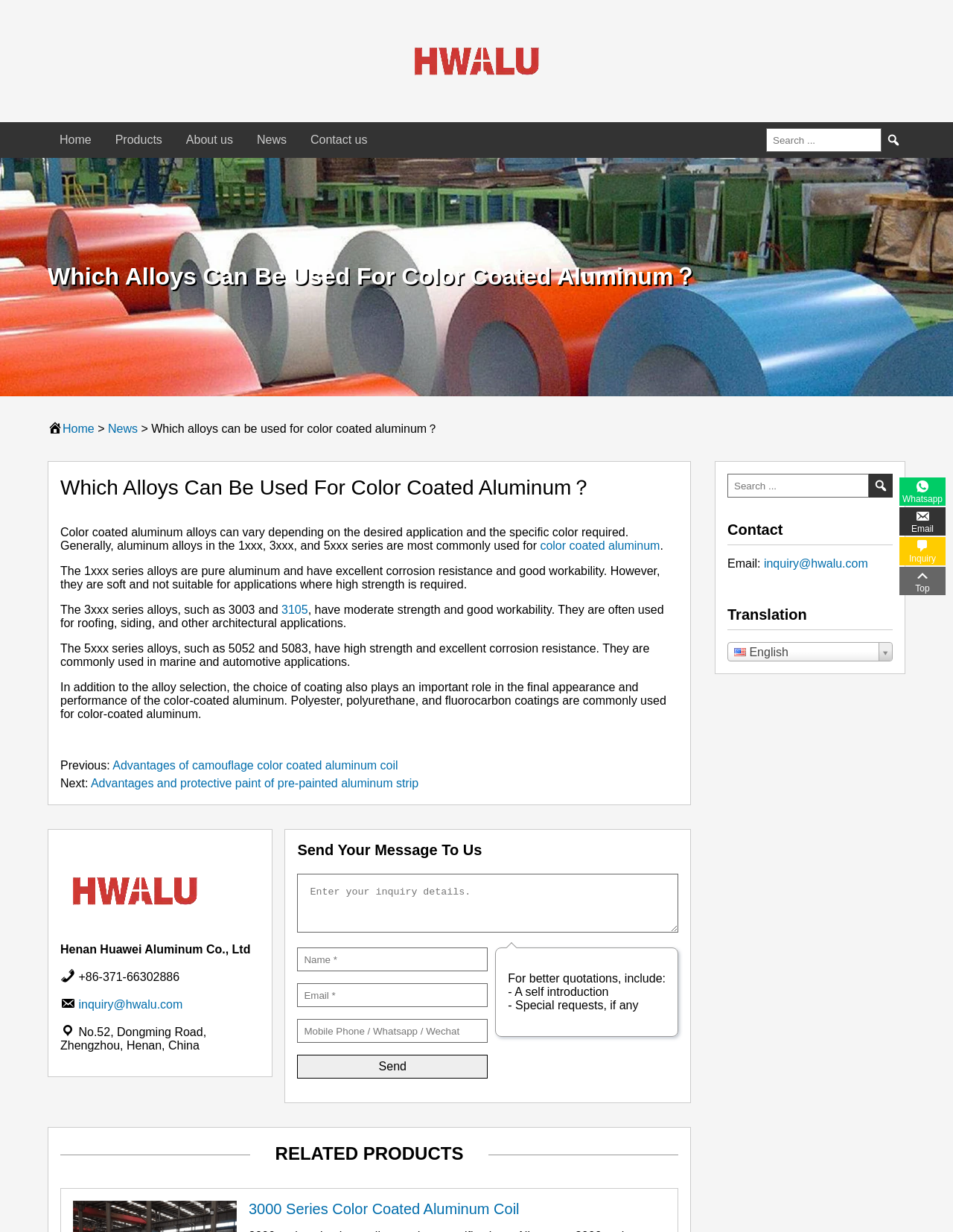Analyze the image and give a detailed response to the question:
What is the topic of the webpage?

I inferred the topic of the webpage by reading the headings and content, which all relate to color coated aluminum and its applications.